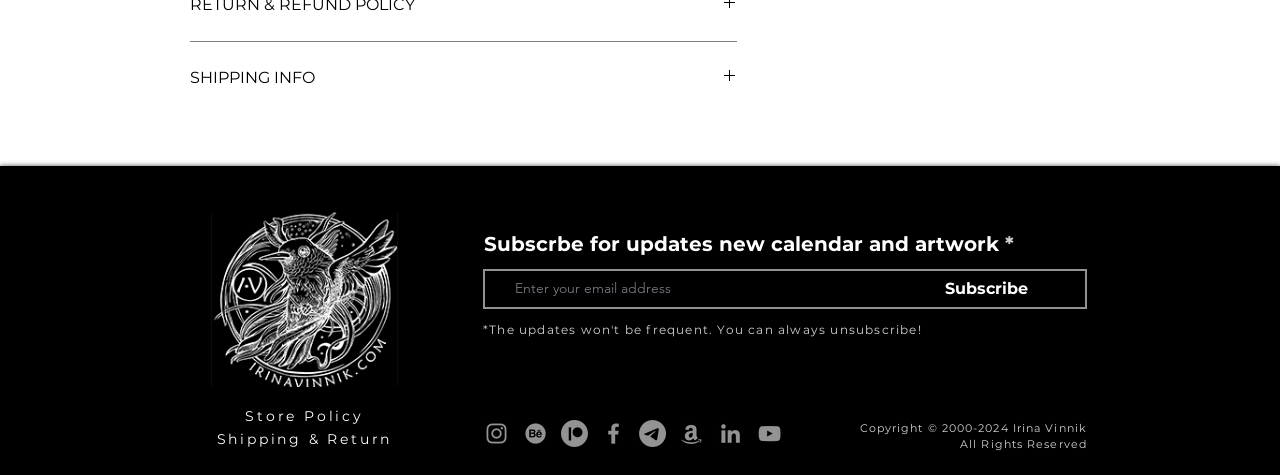Determine the bounding box coordinates of the clickable element necessary to fulfill the instruction: "Check Shipping & Return policy". Provide the coordinates as four float numbers within the 0 to 1 range, i.e., [left, top, right, bottom].

[0.169, 0.906, 0.306, 0.944]